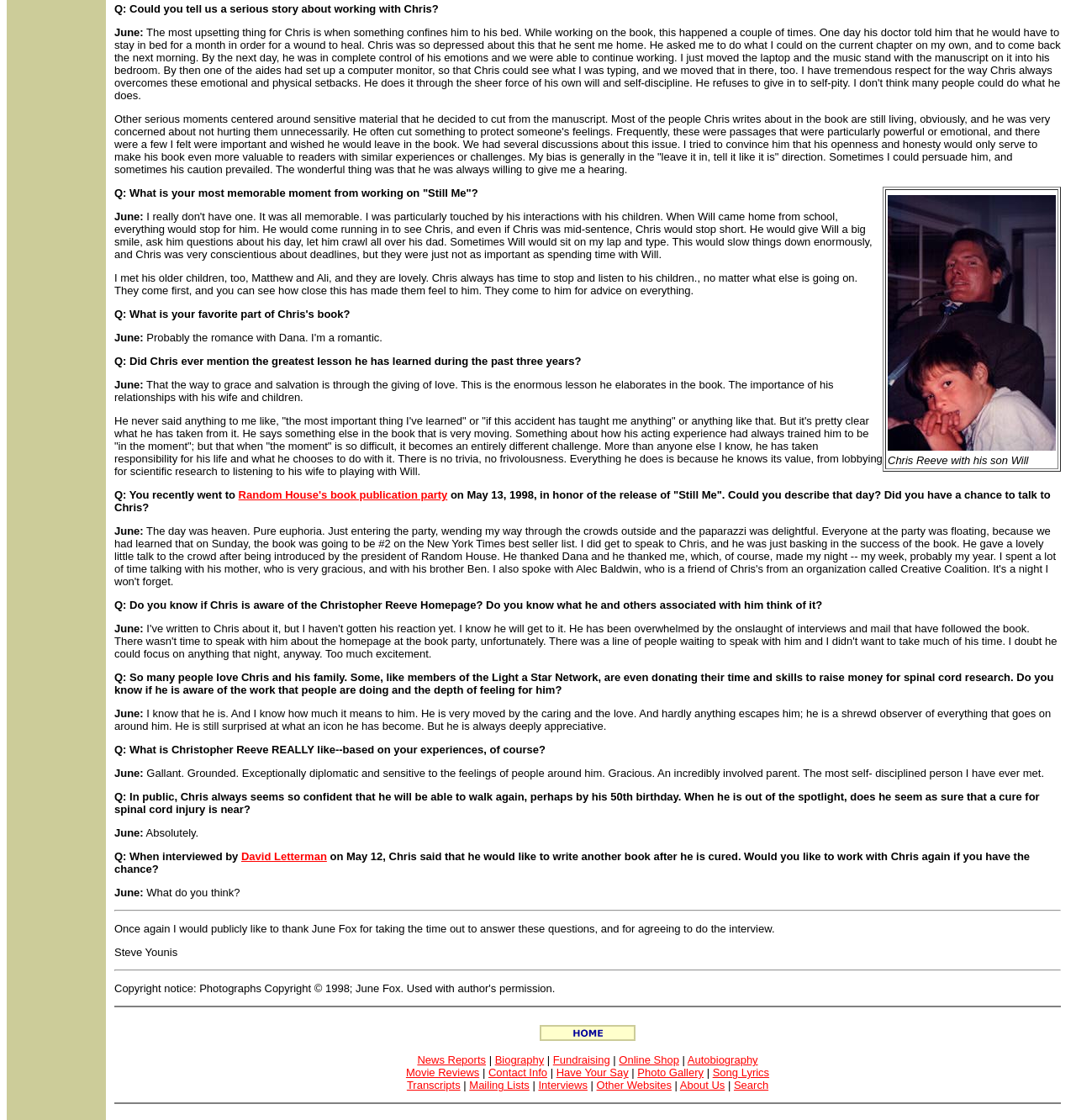Determine the bounding box coordinates of the section I need to click to execute the following instruction: "Click on the 'Home' link". Provide the coordinates as four float numbers between 0 and 1, i.e., [left, top, right, bottom].

[0.502, 0.921, 0.591, 0.932]